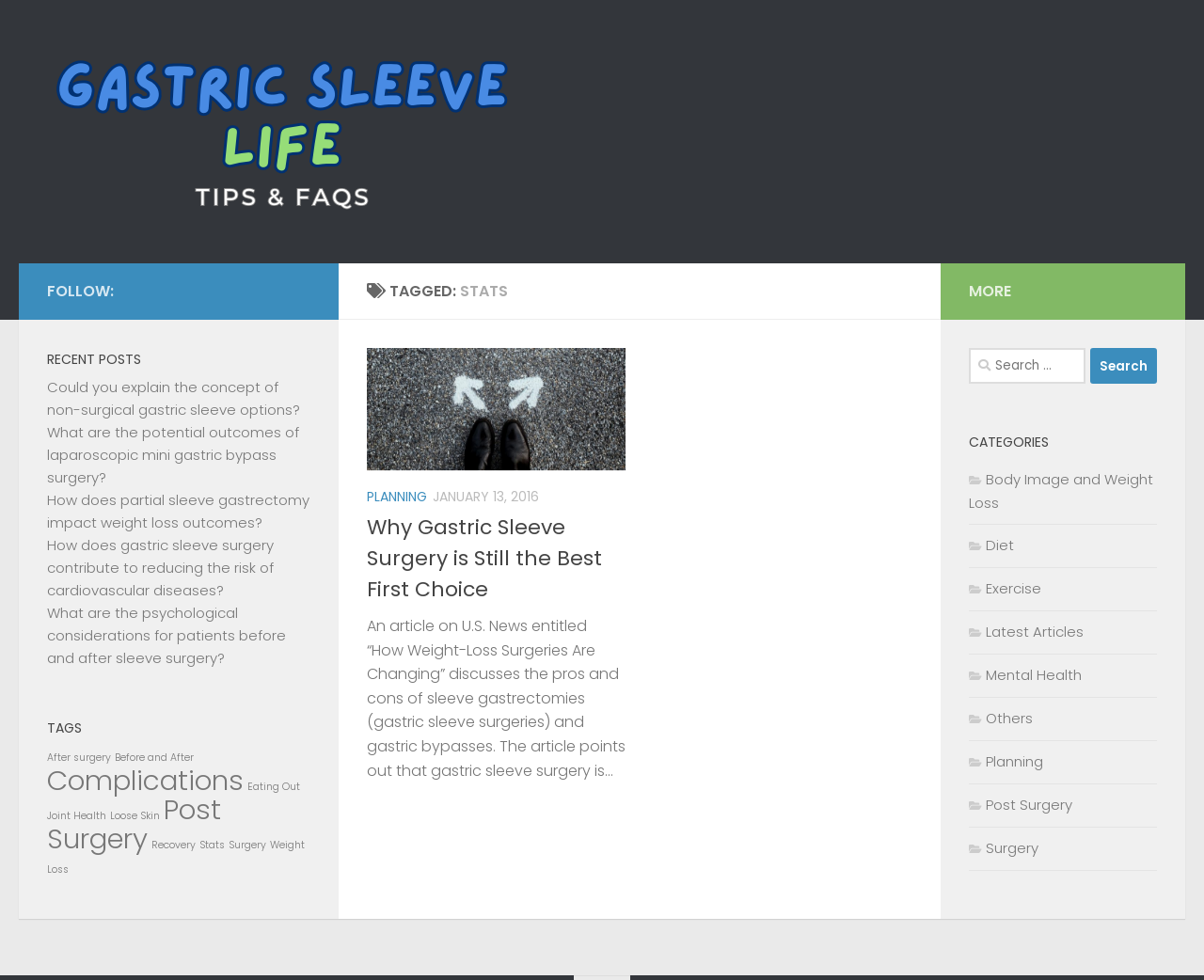Identify the bounding box coordinates for the element that needs to be clicked to fulfill this instruction: "Click on the 'Planning' link". Provide the coordinates in the format of four float numbers between 0 and 1: [left, top, right, bottom].

[0.305, 0.497, 0.355, 0.516]